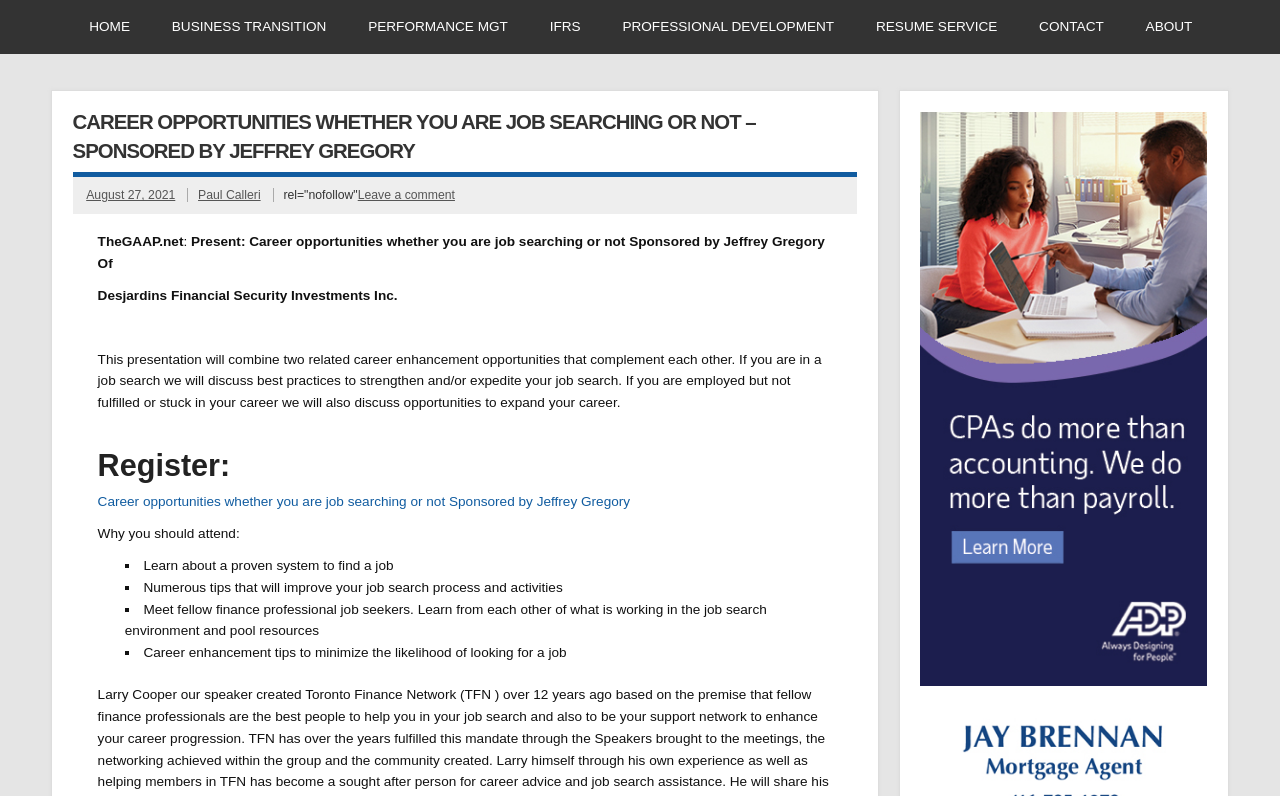Please determine the bounding box coordinates of the section I need to click to accomplish this instruction: "Click HOME".

[0.054, 0.0, 0.117, 0.068]